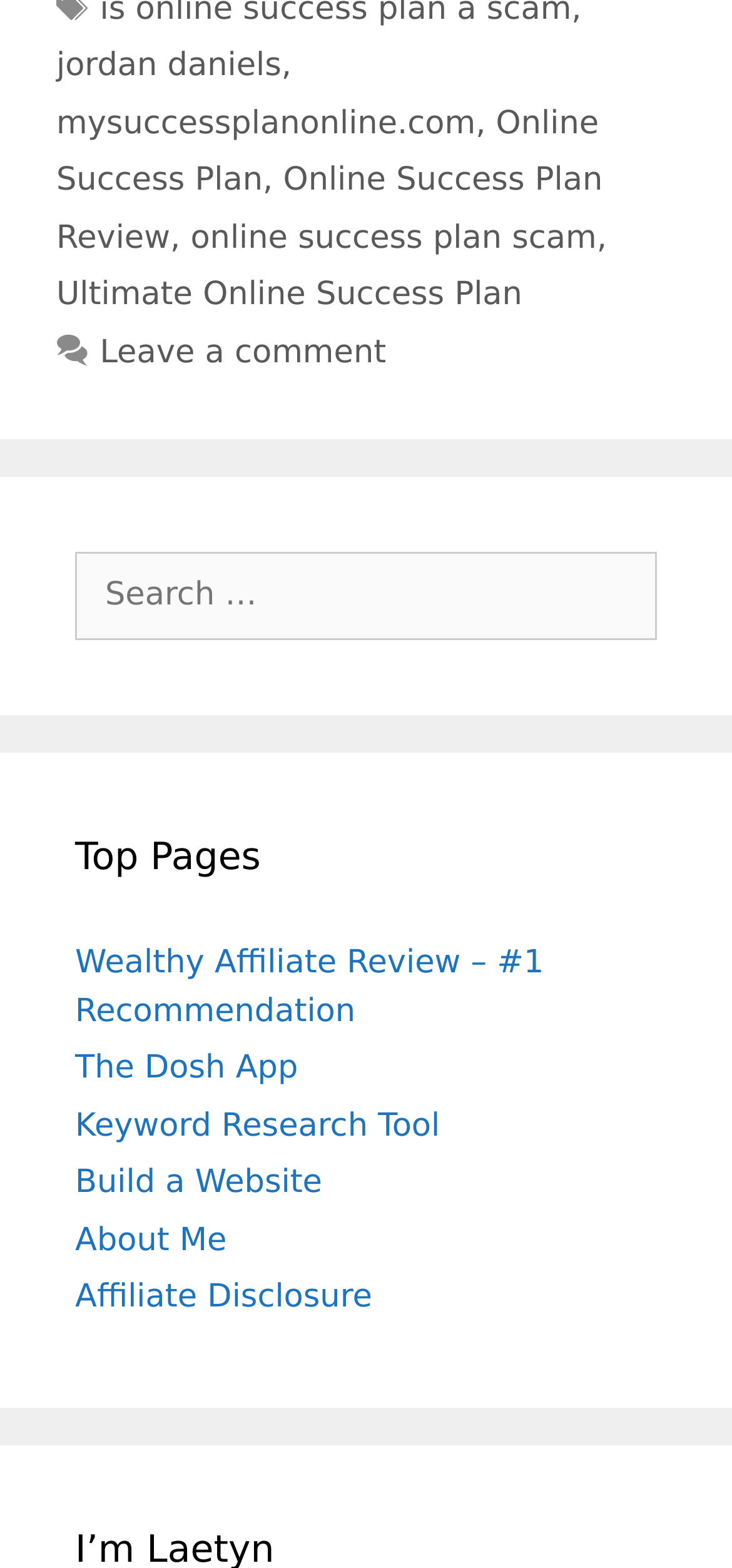Identify the bounding box coordinates of the region that needs to be clicked to carry out this instruction: "Read the Online Success Plan Review". Provide these coordinates as four float numbers ranging from 0 to 1, i.e., [left, top, right, bottom].

[0.077, 0.103, 0.823, 0.164]